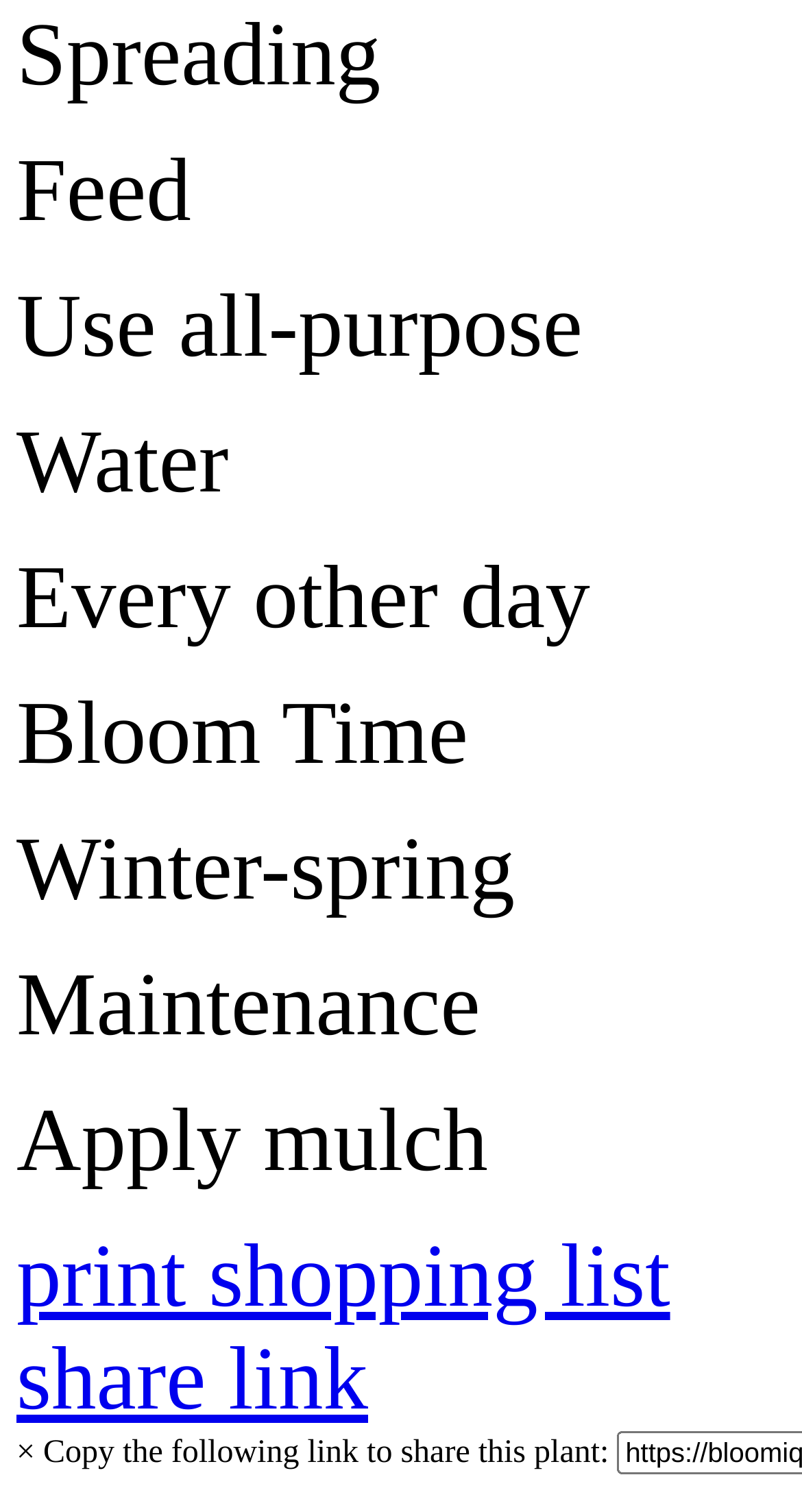What is the purpose of applying mulch?
Use the image to give a comprehensive and detailed response to the question.

According to the webpage, applying mulch is part of the maintenance process for the plant, as it is listed under the 'Maintenance' section.